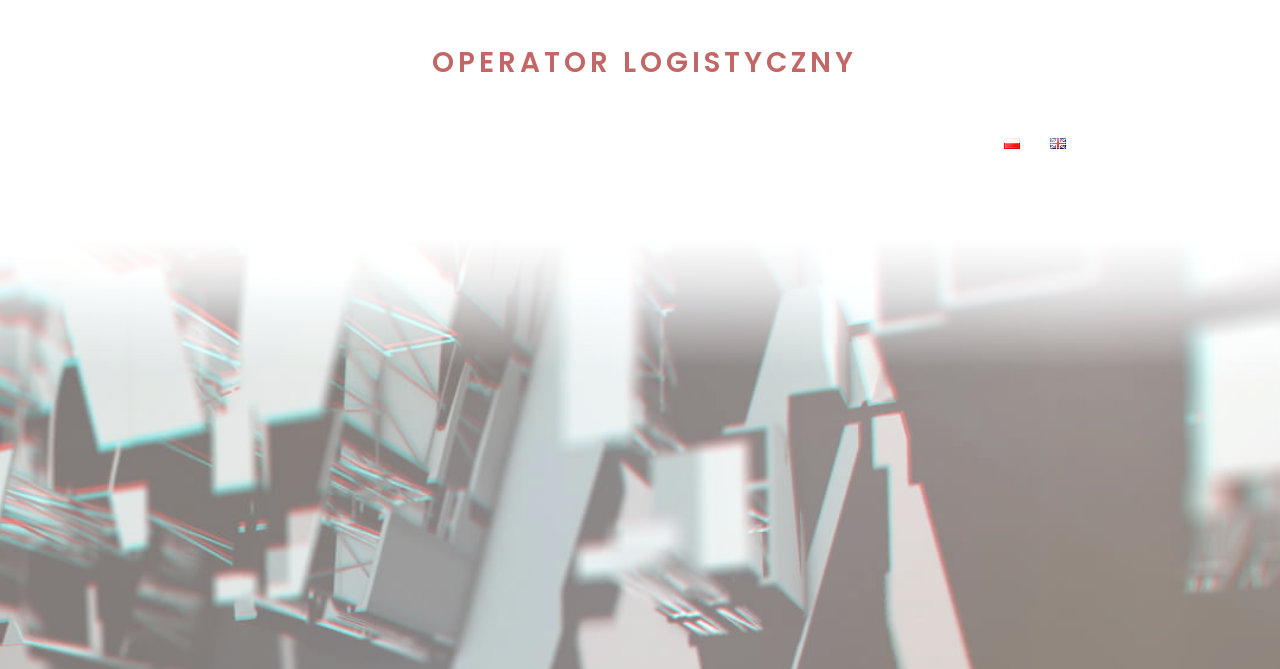Locate the bounding box coordinates of the element's region that should be clicked to carry out the following instruction: "Learn about Wilshire Holding". The coordinates need to be four float numbers between 0 and 1, i.e., [left, top, right, bottom].

[0.729, 0.03, 0.898, 0.103]